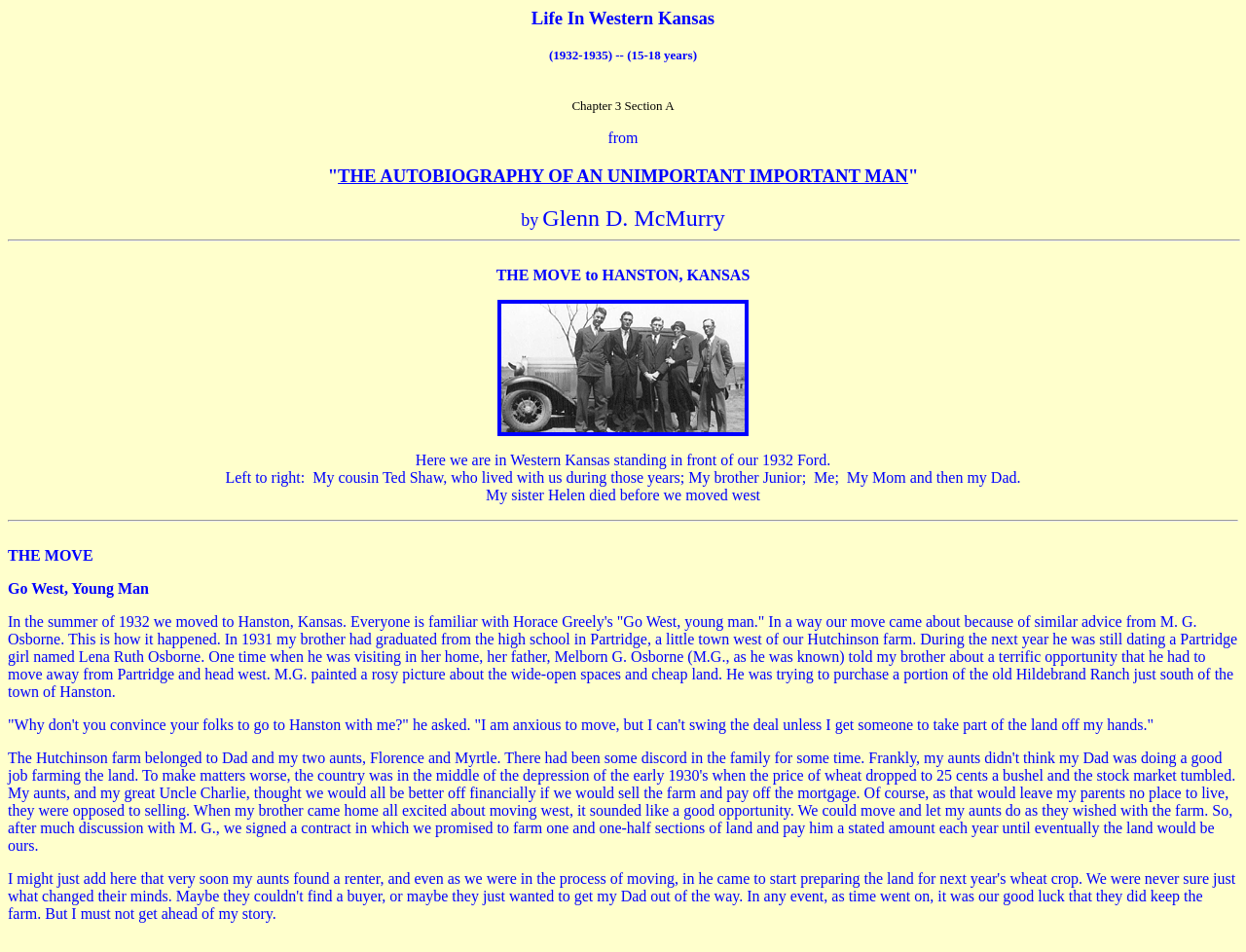Summarize the webpage in an elaborate manner.

The webpage is about the autobiography of Glenn D. McMurry, specifically focusing on his life in Western Kansas from 1932 to 1935. At the top of the page, there is a heading that reads "Life In Western Kansas" followed by a subtitle "(1932-1935) -- (15-18 years)". 

Below the heading, there is a section with the title "Chapter 3 Section A" and a link to "THE AUTOBIOGRAPHY OF AN UNIMPORTANT IMPORTANT MAN". The author's name, Glenn D. McMurry, is mentioned alongside the title. 

A horizontal separator divides the page, followed by a section titled "THE MOVE to HANSTON, KANSAS". This section features an image, likely a photograph, with a caption describing the people in the image, including the author, his family members, and his cousin. 

The text continues, describing the author's family's move to Hanston, Kansas, and the circumstances that led to it. The story is told in a conversational tone, with the author recounting a conversation between his brother and M.G. Osborne, who encouraged them to move west. The text spans multiple paragraphs, with the author sharing details about the opportunity to purchase land and the decision to make the move.